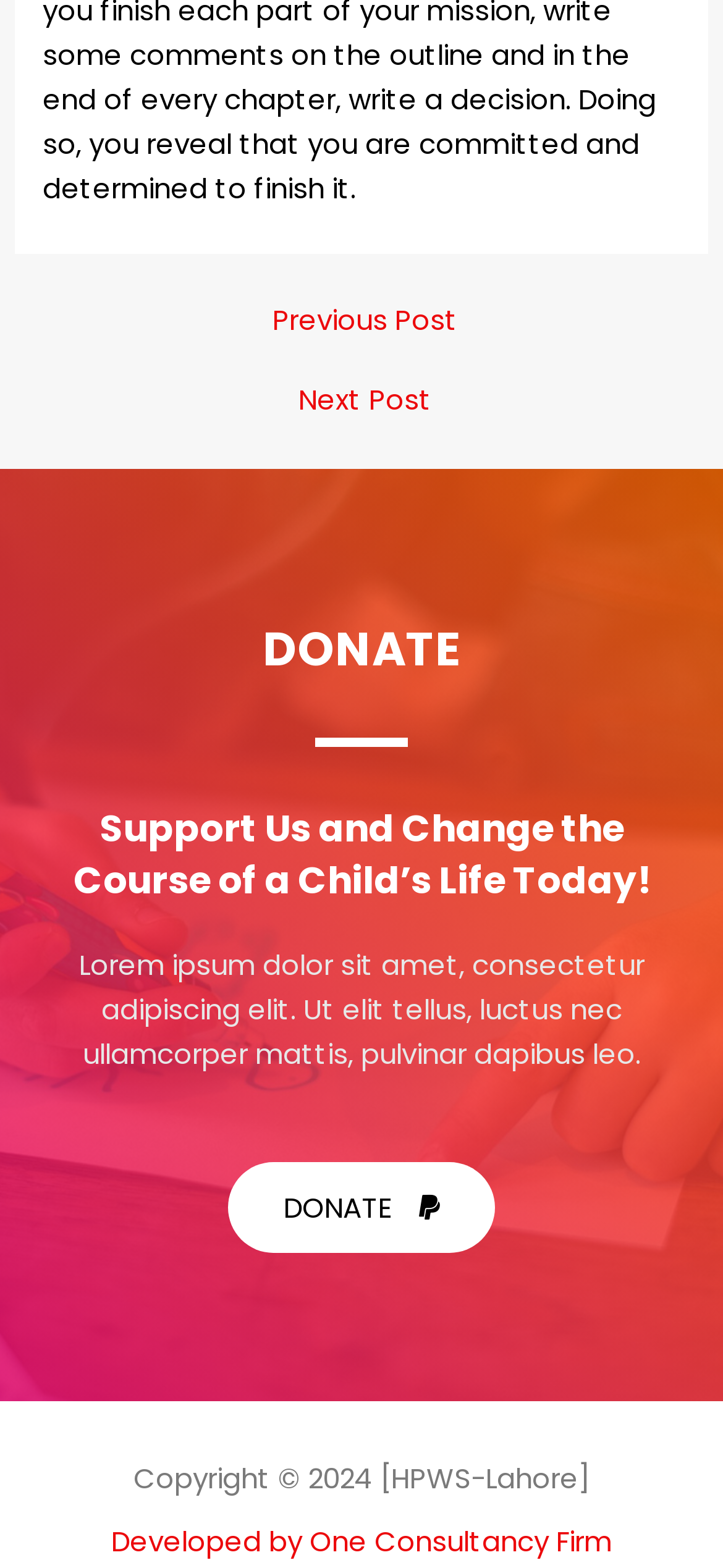What is the theme of the website's content?
Give a detailed and exhaustive answer to the question.

The theme of the website's content appears to be related to charity, as indicated by the heading 'Support Us and Change the Course of a Child’s Life Today!' and the 'DONATE' button. The content also mentions 'changing the course of a child's life', which suggests that the website is related to a charitable cause.